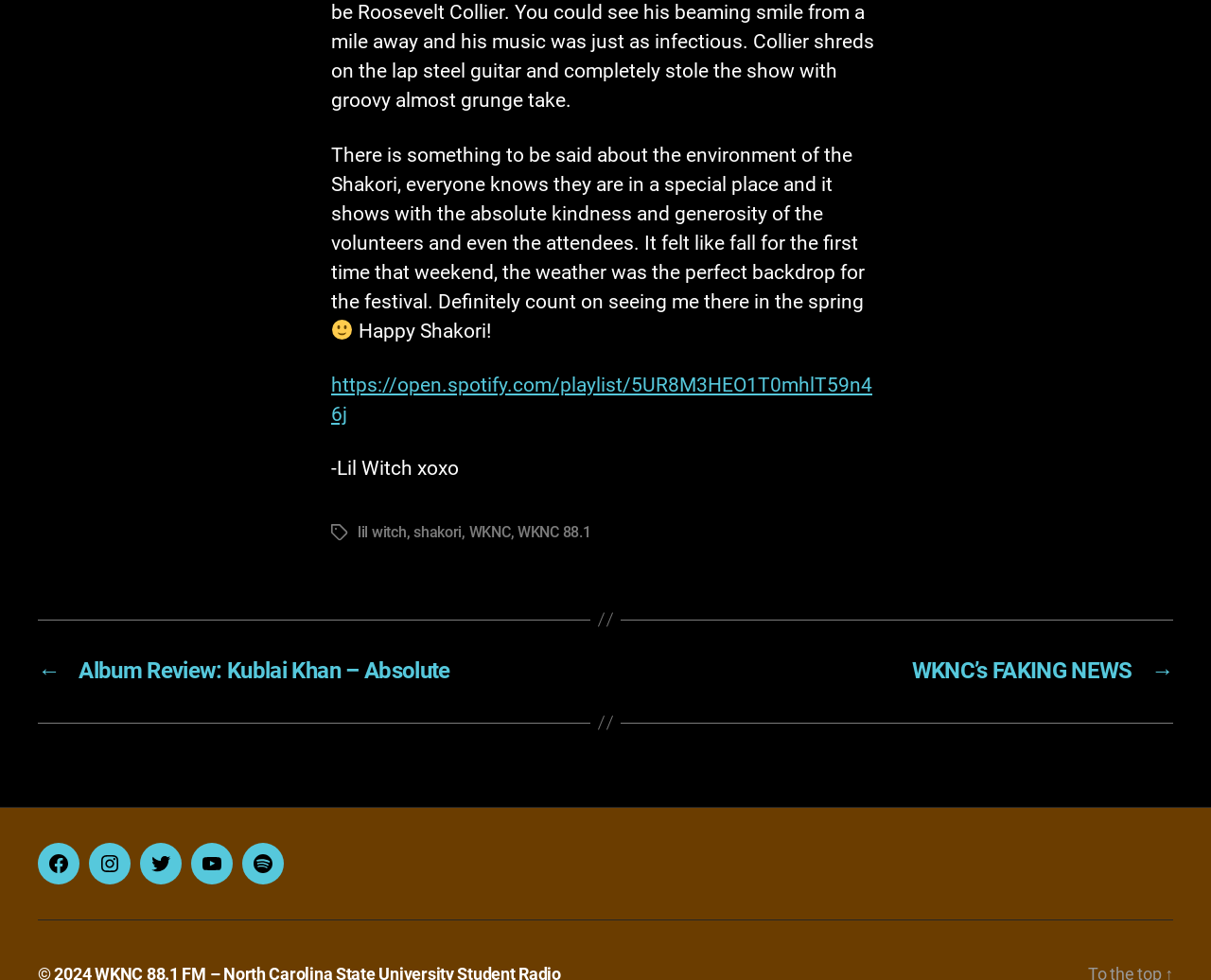Please give the bounding box coordinates of the area that should be clicked to fulfill the following instruction: "Read the album review". The coordinates should be in the format of four float numbers from 0 to 1, i.e., [left, top, right, bottom].

[0.031, 0.69, 0.484, 0.717]